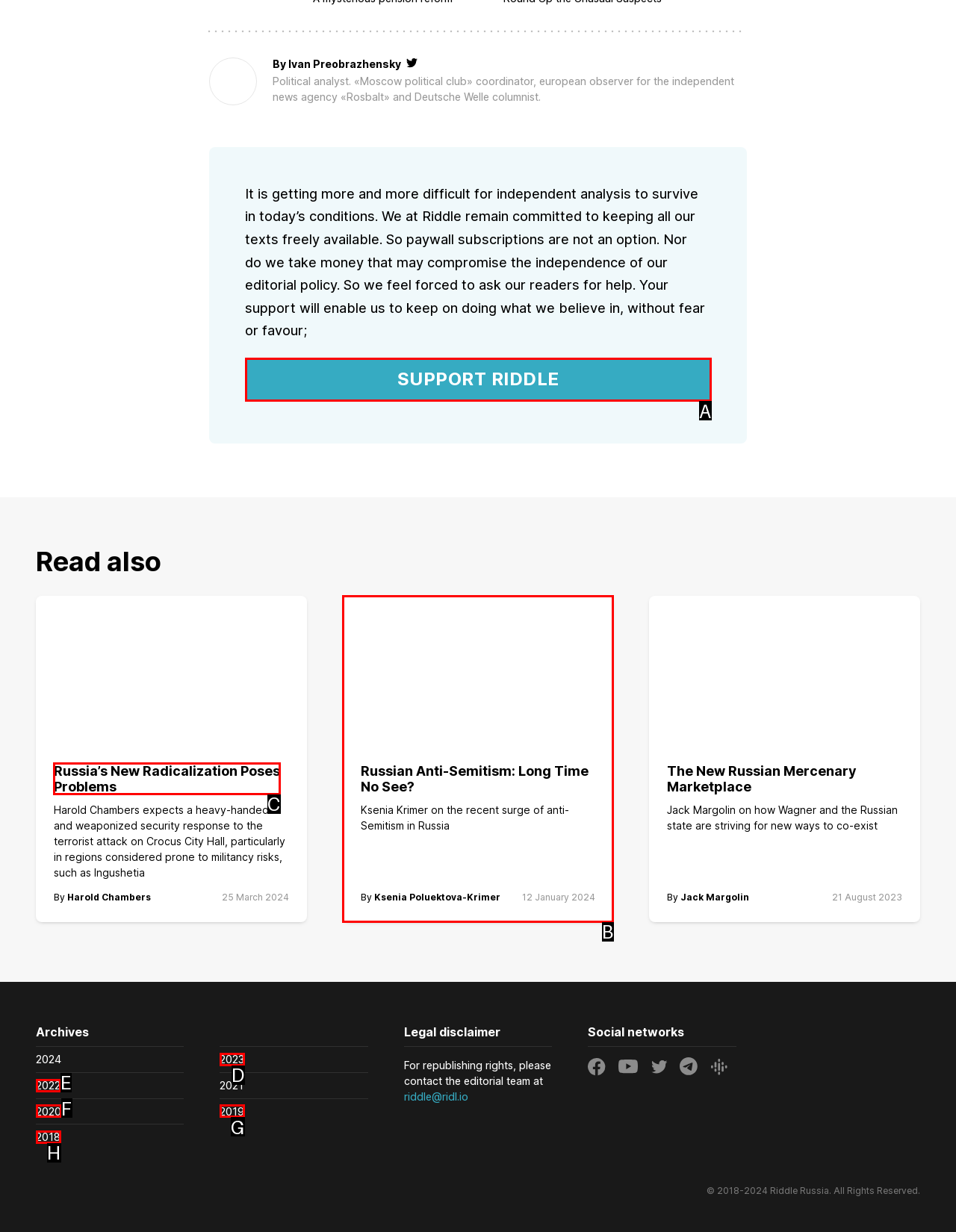For the instruction: Read the article 'Russia’s New Radicalization Poses Problems', which HTML element should be clicked?
Respond with the letter of the appropriate option from the choices given.

C